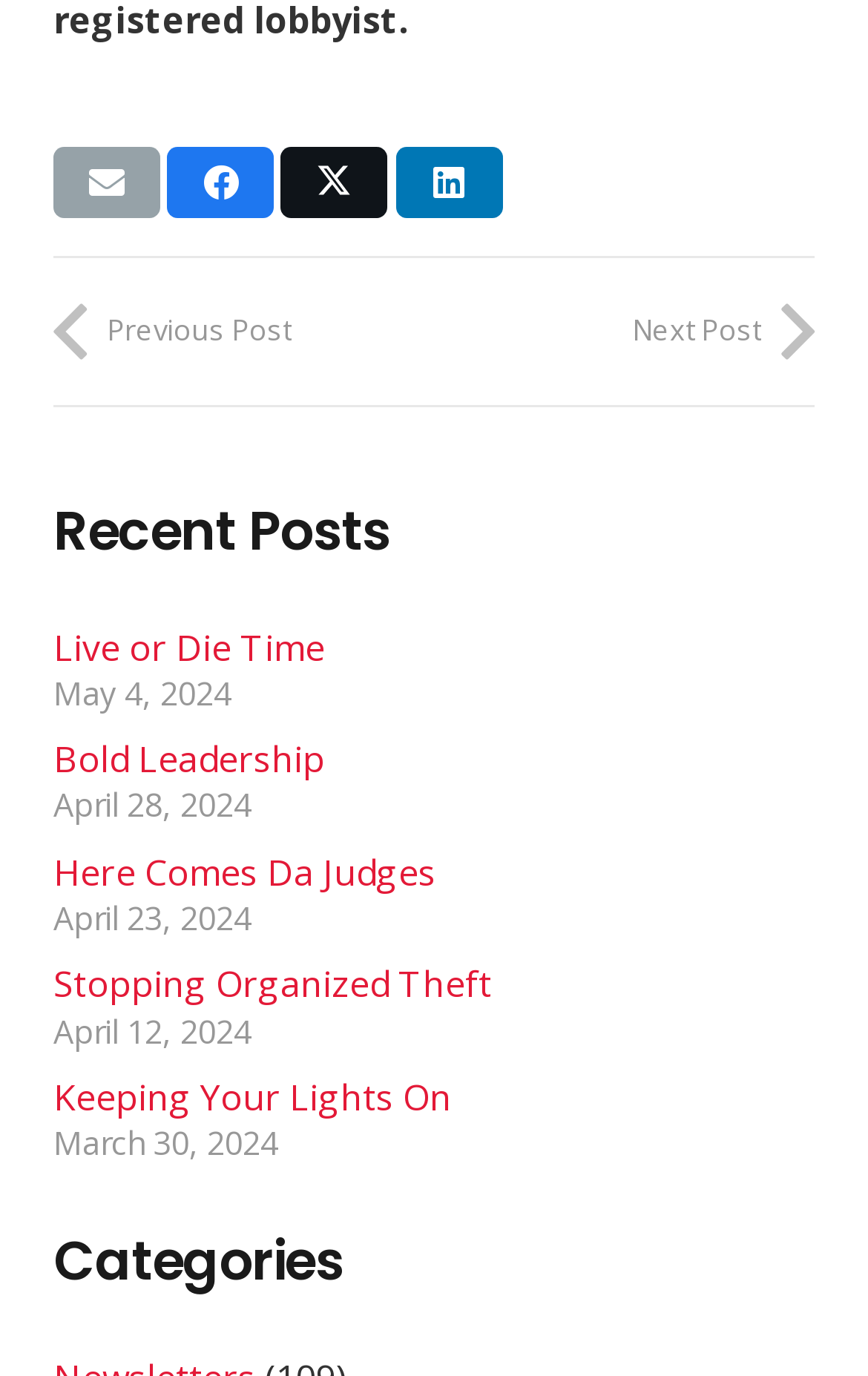Find the bounding box coordinates for the element that must be clicked to complete the instruction: "Share this on Twitter". The coordinates should be four float numbers between 0 and 1, indicated as [left, top, right, bottom].

[0.324, 0.106, 0.447, 0.158]